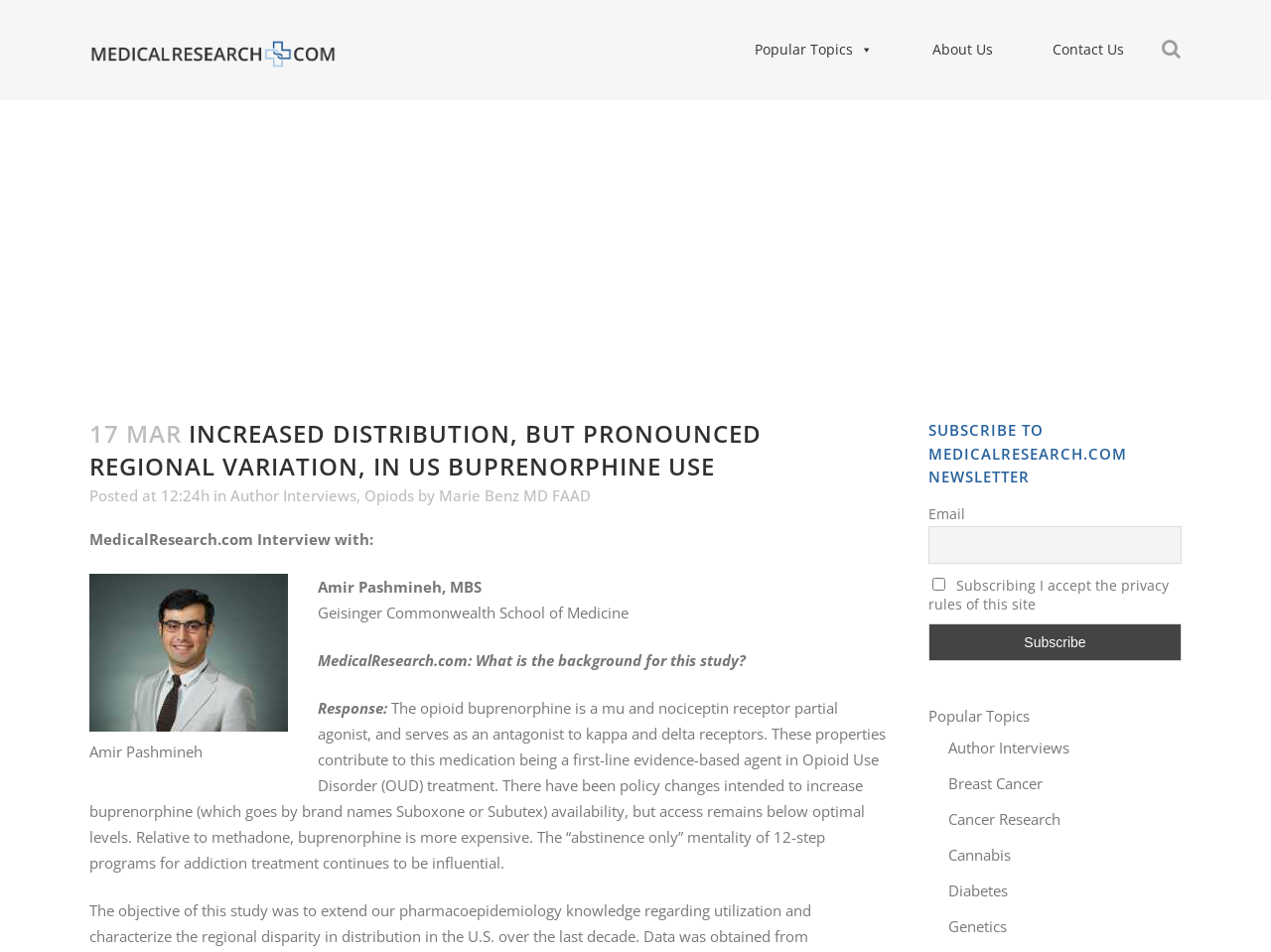Please provide the bounding box coordinates for the element that needs to be clicked to perform the instruction: "Subscribe to the newsletter". The coordinates must consist of four float numbers between 0 and 1, formatted as [left, top, right, bottom].

[0.73, 0.655, 0.93, 0.695]